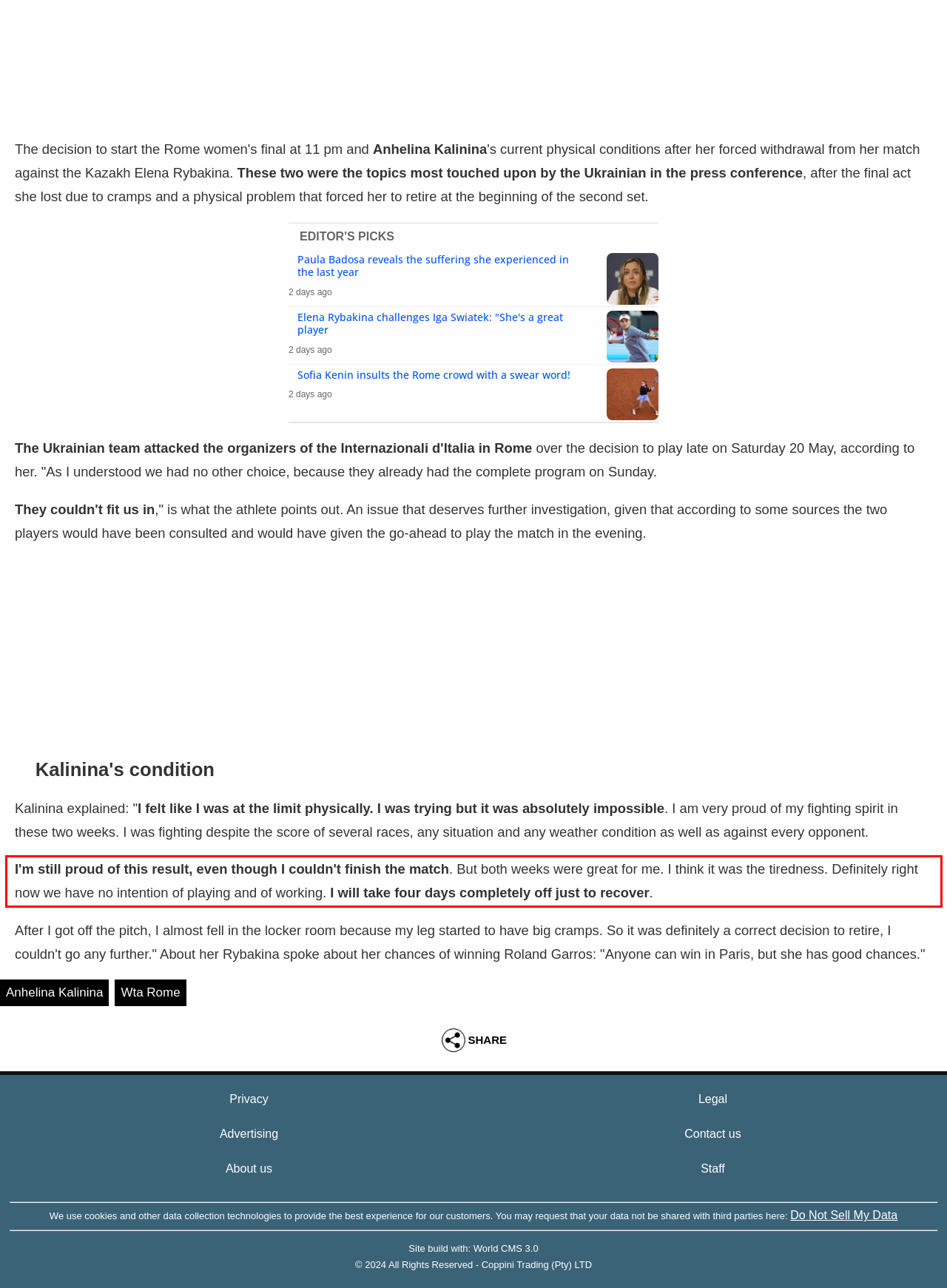Given a screenshot of a webpage containing a red bounding box, perform OCR on the text within this red bounding box and provide the text content.

I'm still proud of this result, even though I couldn't finish the match. But both weeks were great for me. I think it was the tiredness. Definitely right now we have no intention of playing and of working. I will take four days completely off just to recover.